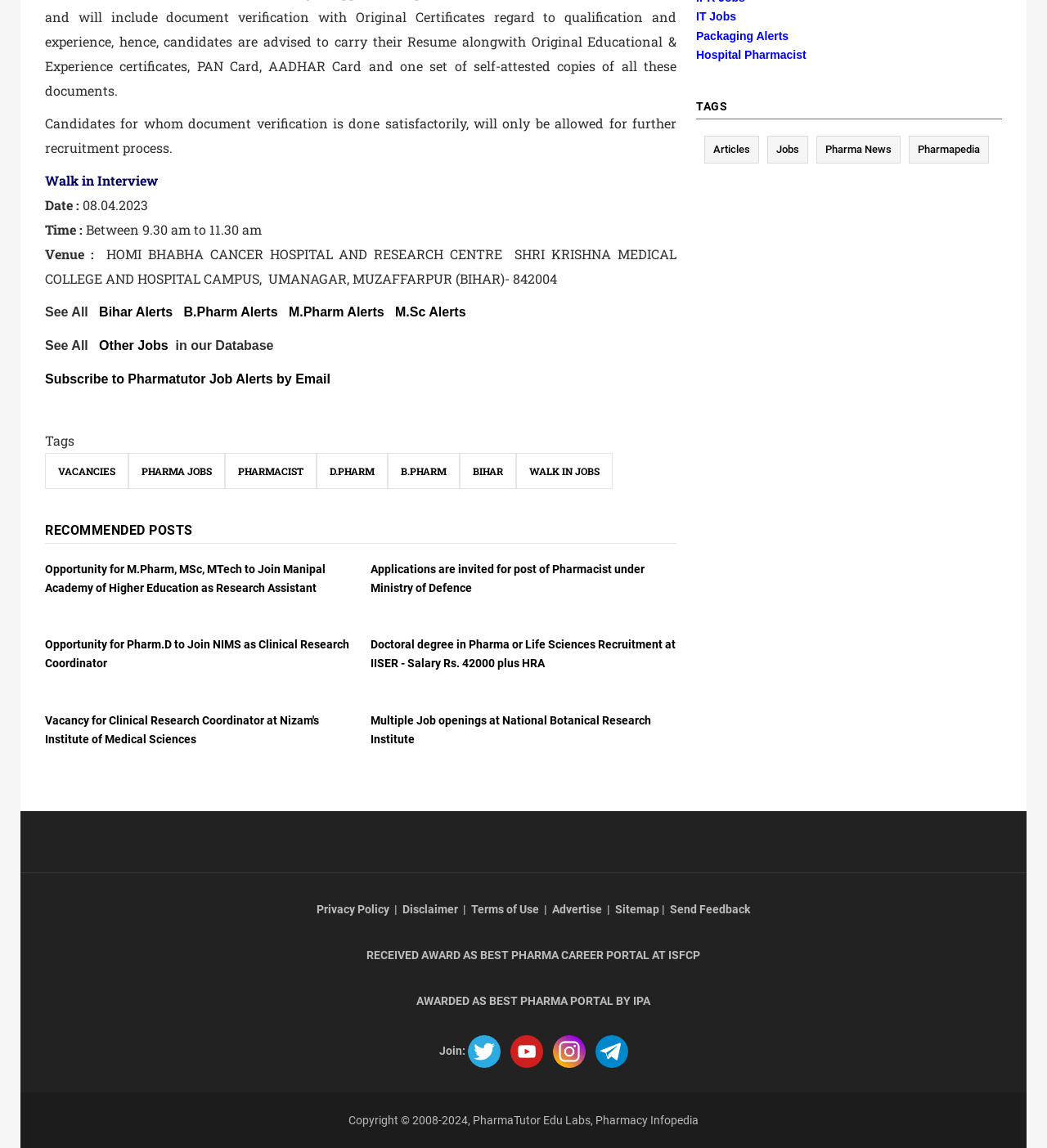Please specify the bounding box coordinates of the element that should be clicked to execute the given instruction: 'Visit Bihar Alerts'. Ensure the coordinates are four float numbers between 0 and 1, expressed as [left, top, right, bottom].

[0.095, 0.265, 0.165, 0.277]